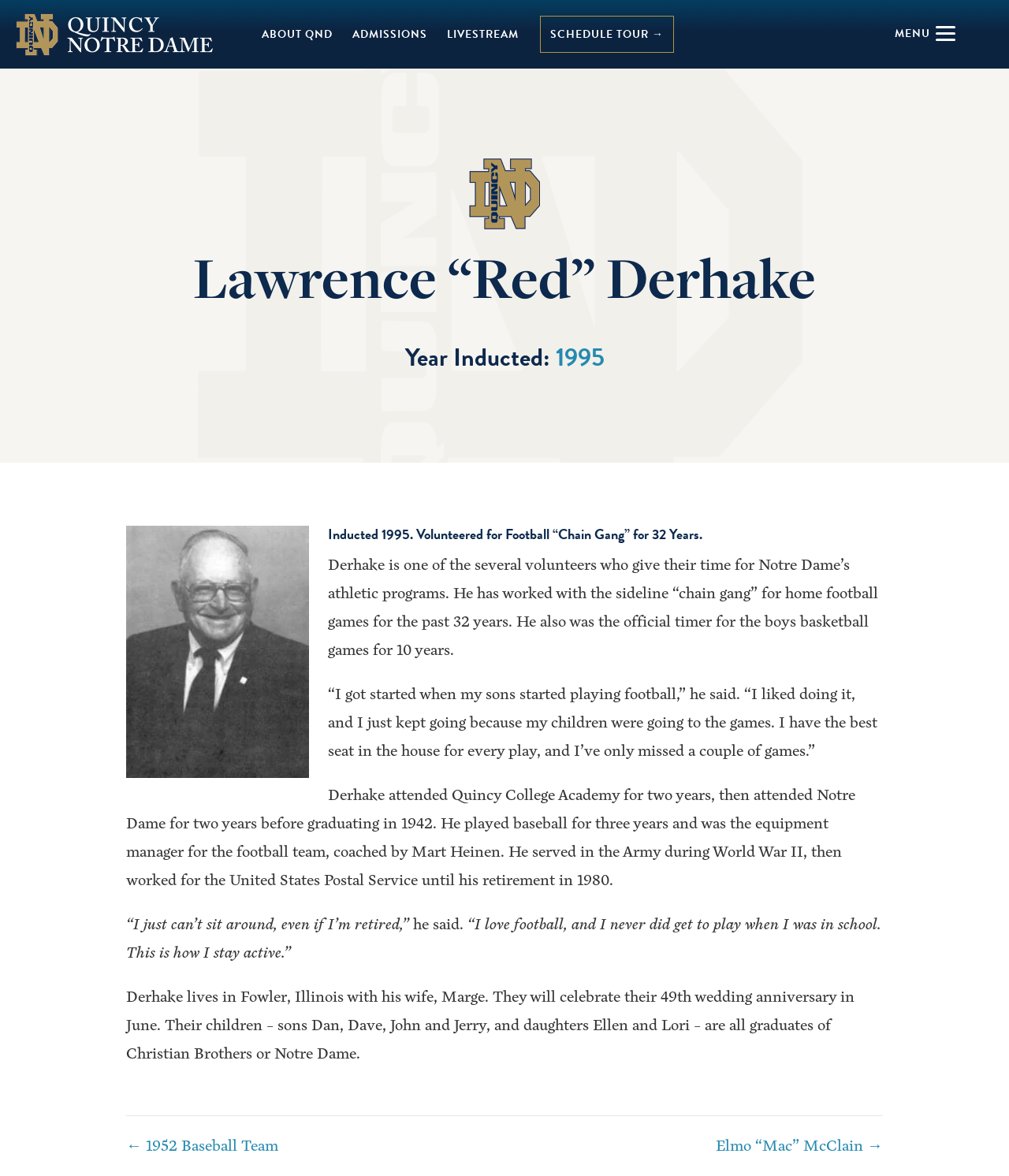Answer this question using a single word or a brief phrase:
How many years did Red Derhake volunteer for the football 'Chain Gang'?

32 years